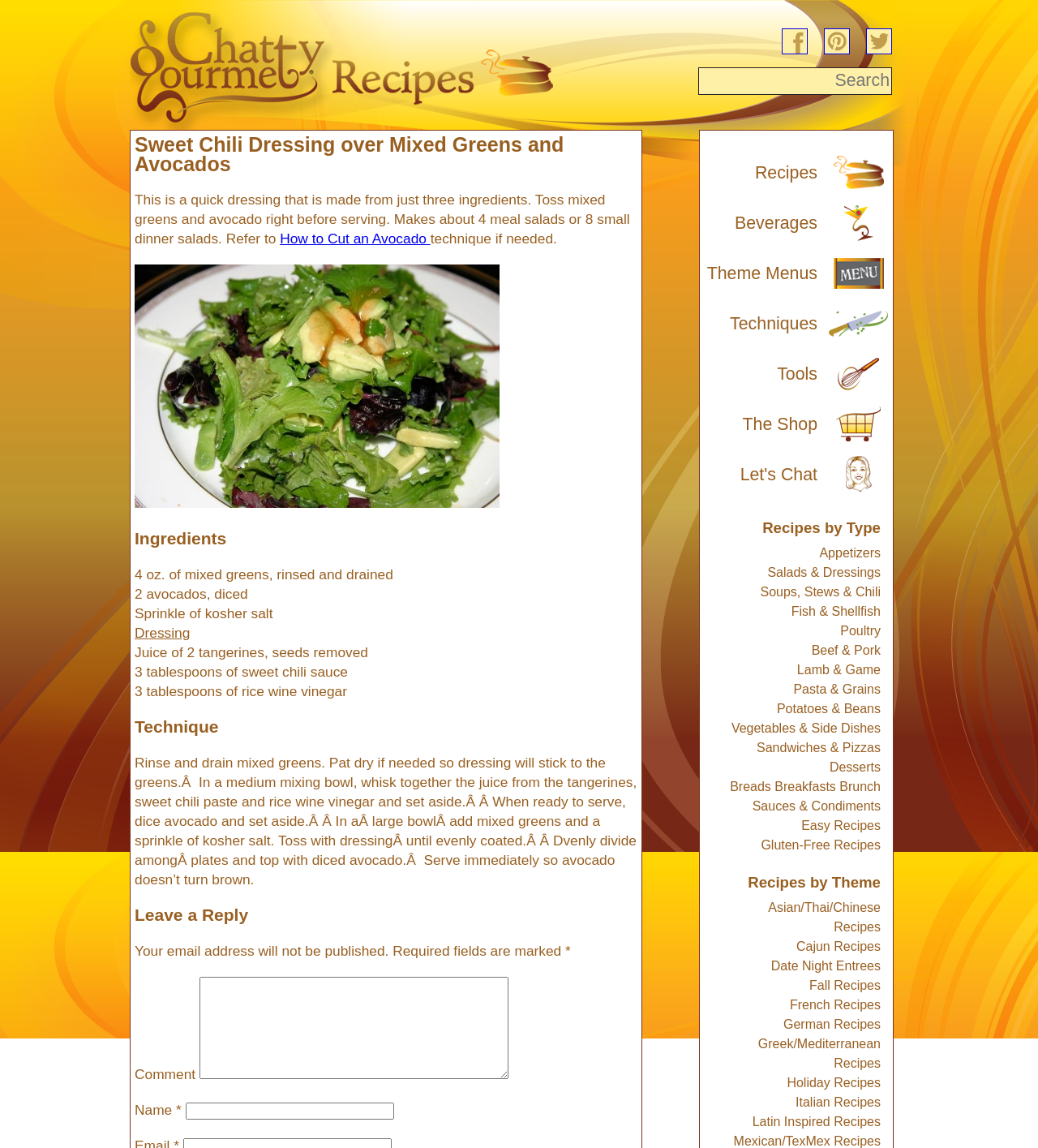Using the description: "Appetizers", determine the UI element's bounding box coordinates. Ensure the coordinates are in the format of four float numbers between 0 and 1, i.e., [left, top, right, bottom].

[0.789, 0.476, 0.848, 0.488]